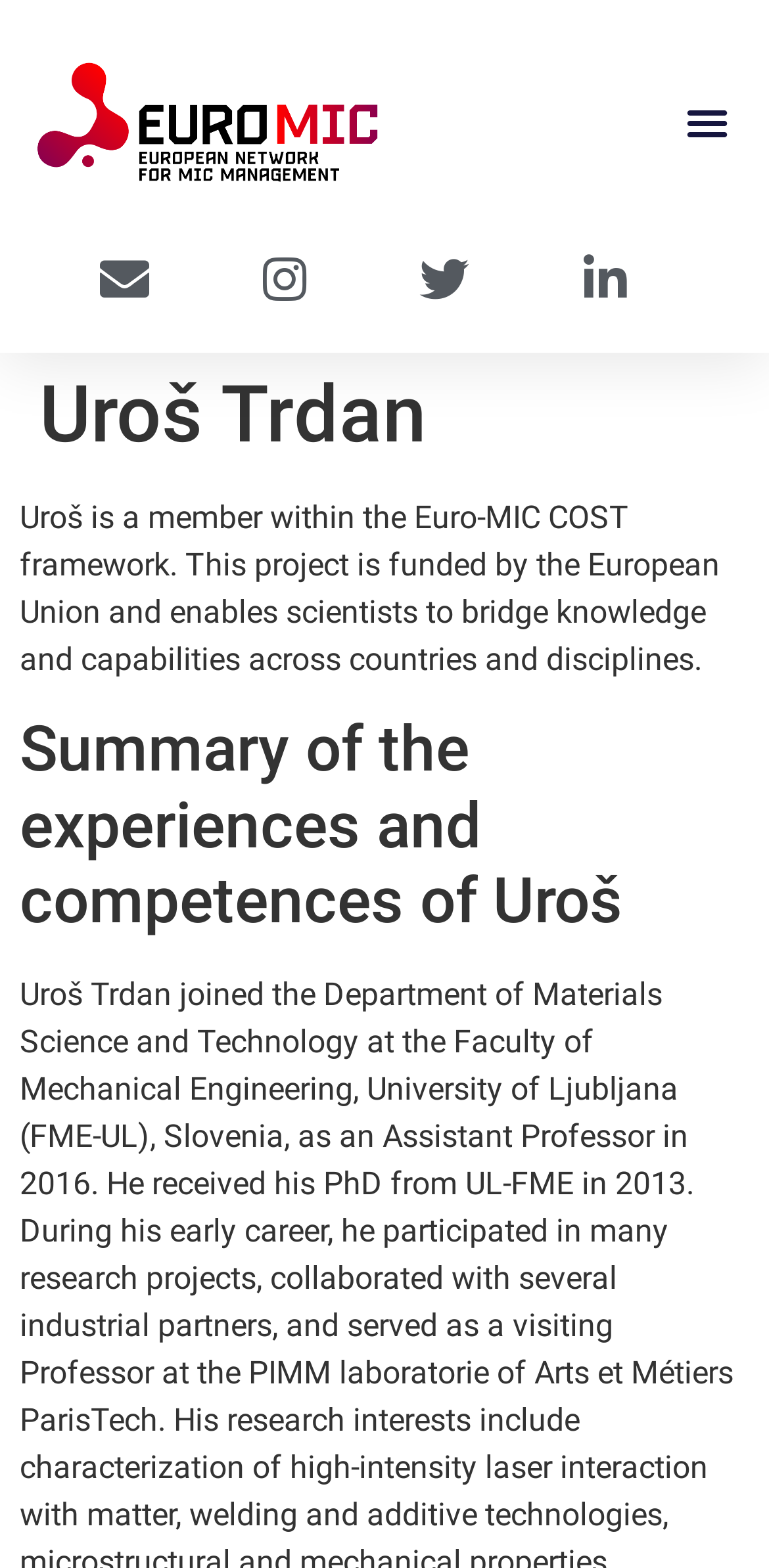Deliver a detailed narrative of the webpage's visual and textual elements.

The webpage is about Uroš Trdan, a member of the Euro-MIC COST framework, a project funded by the European Union. At the top left of the page, there is a link. On the top right, there is a menu toggle button. Below the top section, there are four links aligned horizontally, taking up about half of the page's width.

The main content of the page is divided into sections. The first section is a header with the title "Uroš Trdan". Below the title, there is a paragraph of text that summarizes Uroš's membership in the Euro-MIC COST framework and the project's goals. 

Further down, there is a heading that reads "Summary of the experiences and competences of Uroš", which likely introduces a section about Uroš's skills and experiences.